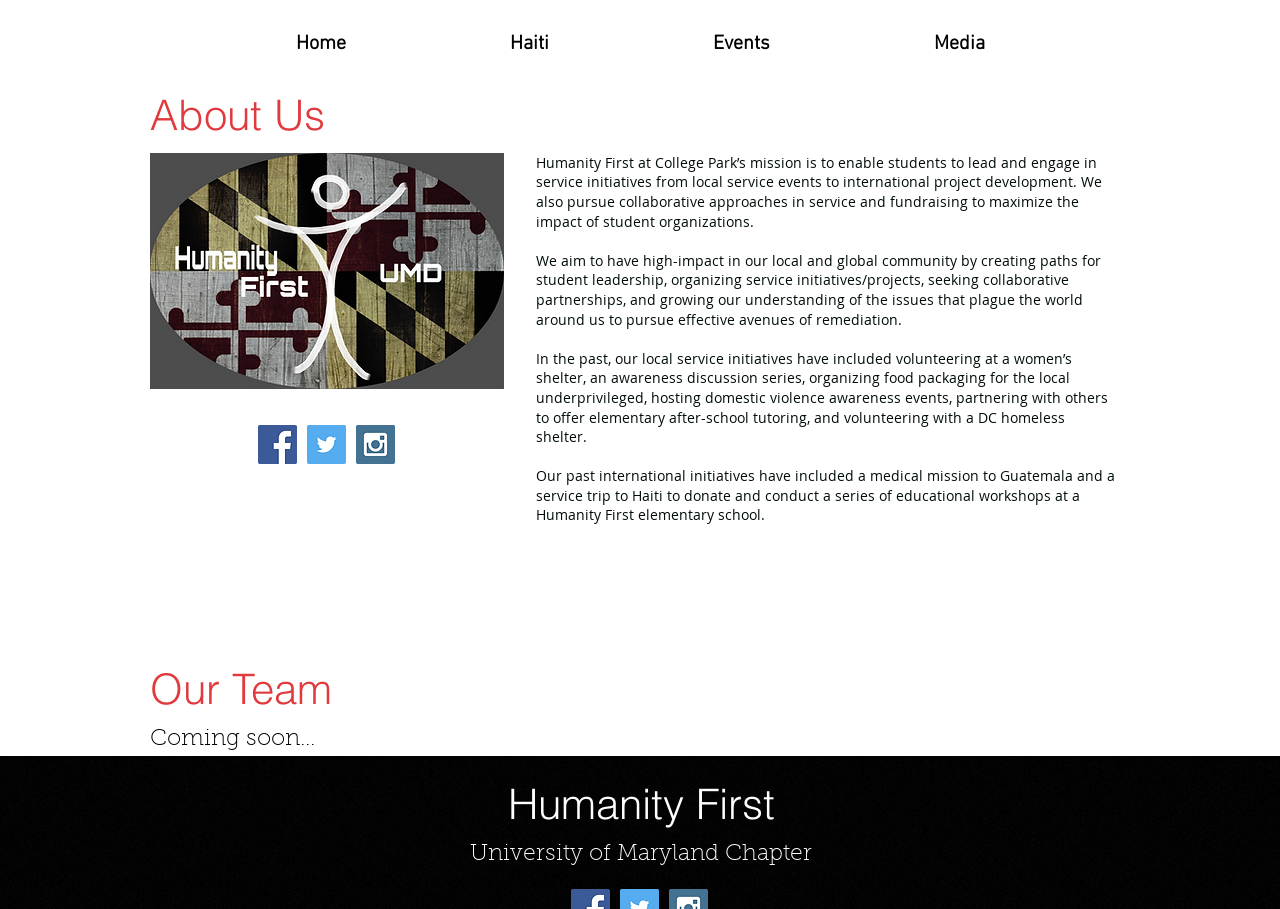Bounding box coordinates are given in the format (top-left x, top-left y, bottom-right x, bottom-right y). All values should be floating point numbers between 0 and 1. Provide the bounding box coordinate for the UI element described as: aria-label="Instagram Social Icon"

[0.278, 0.467, 0.309, 0.51]